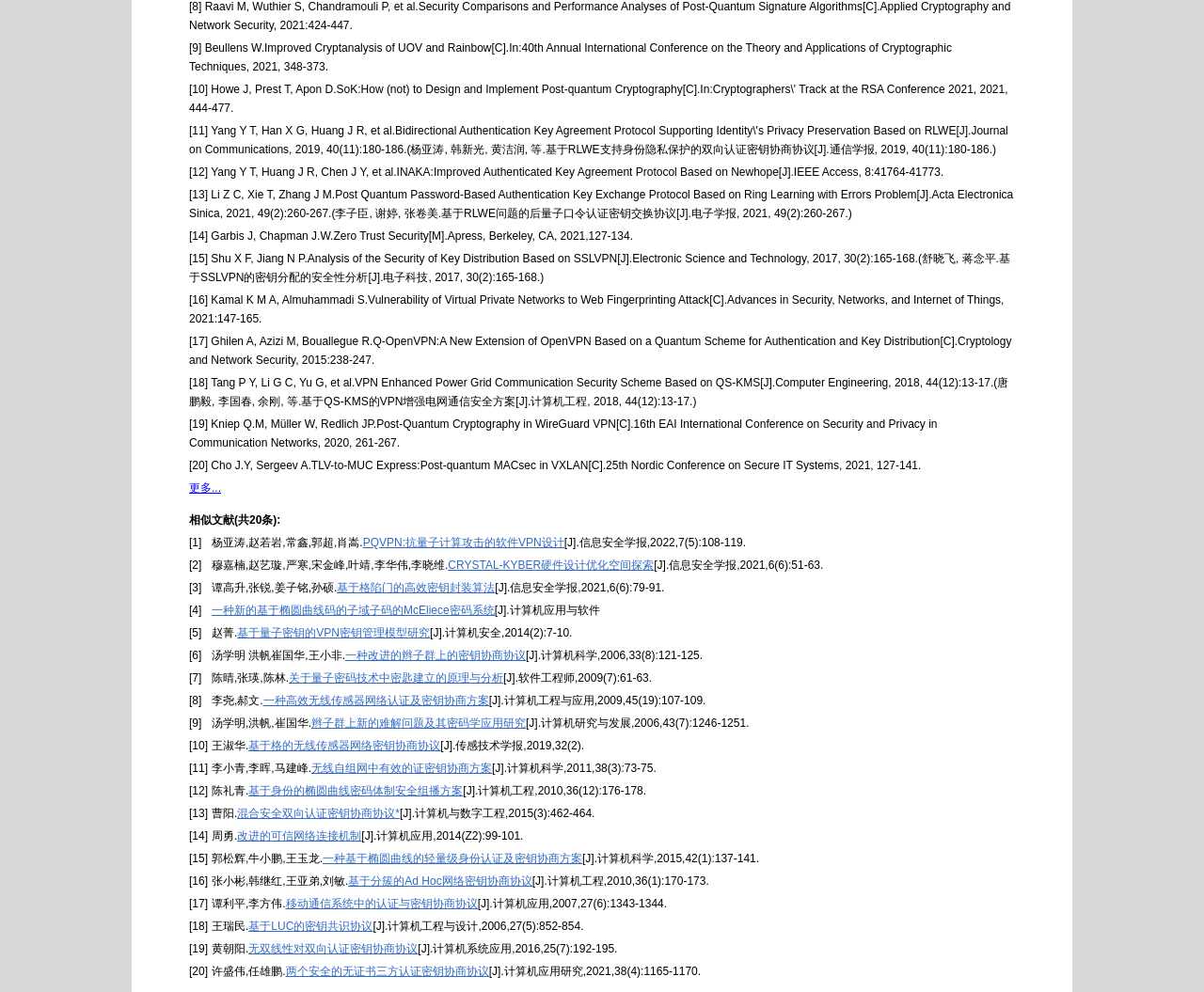Select the bounding box coordinates of the element I need to click to carry out the following instruction: "browse the similar literature list".

[0.156, 0.514, 0.844, 0.535]